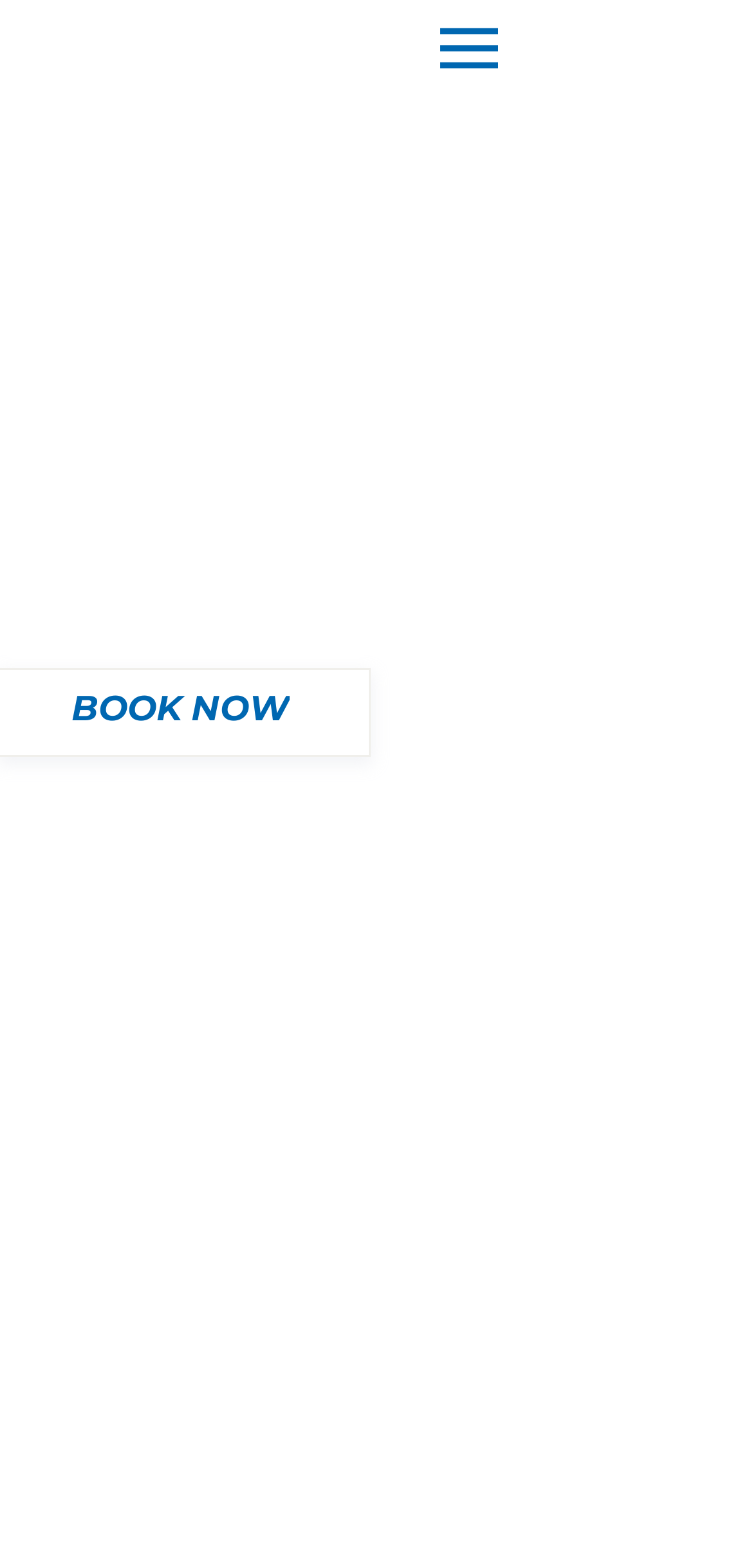Find the bounding box coordinates of the area to click in order to follow the instruction: "Click the link at the top right corner".

[0.585, 0.012, 0.662, 0.049]